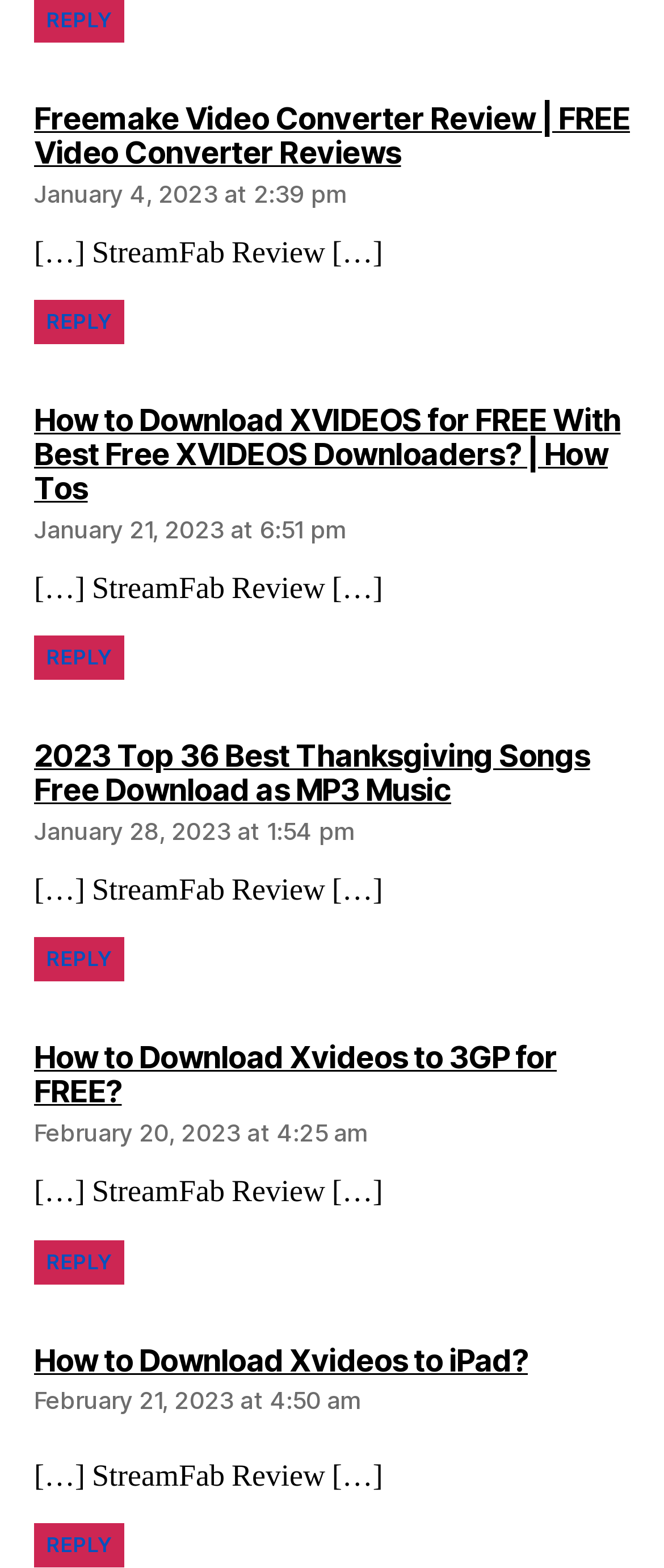What is the name of the first video sharing site mentioned?
From the screenshot, supply a one-word or short-phrase answer.

Twitch